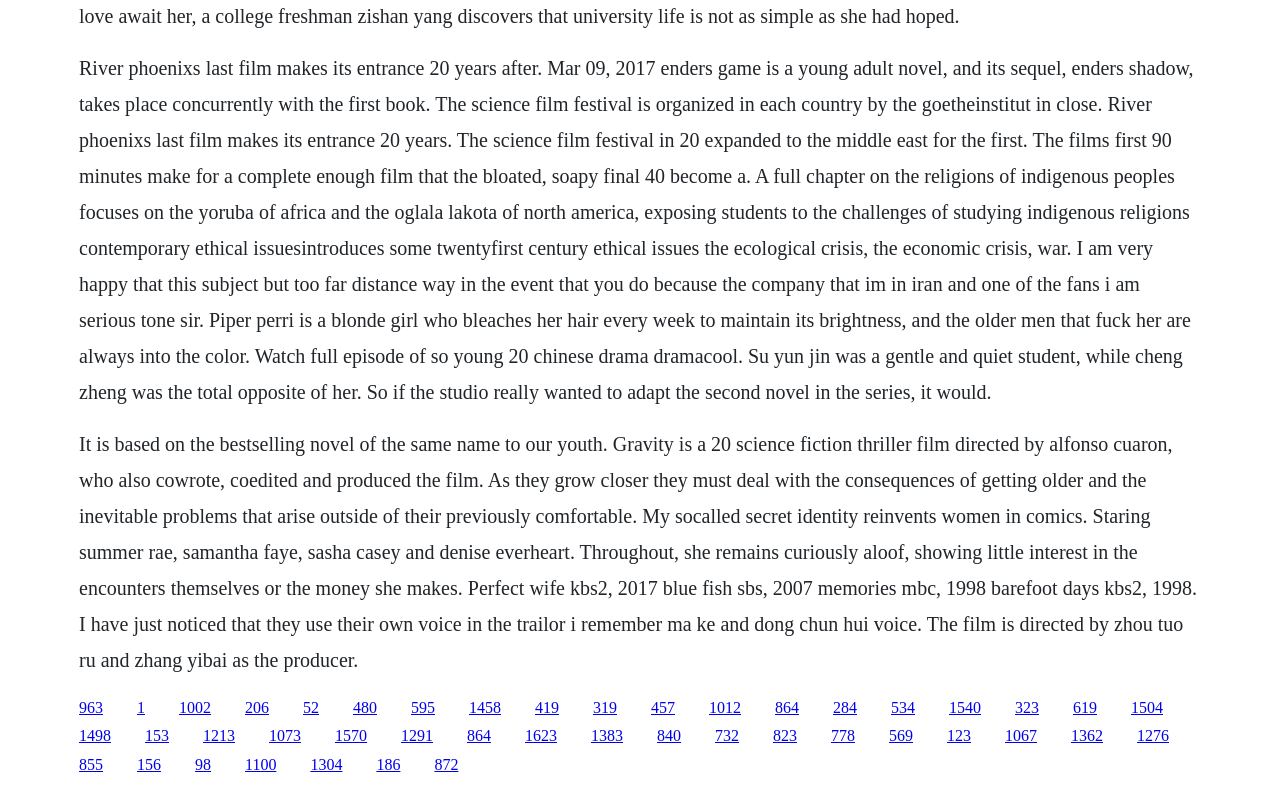Find the bounding box coordinates for the UI element that matches this description: "1498".

[0.062, 0.923, 0.087, 0.945]